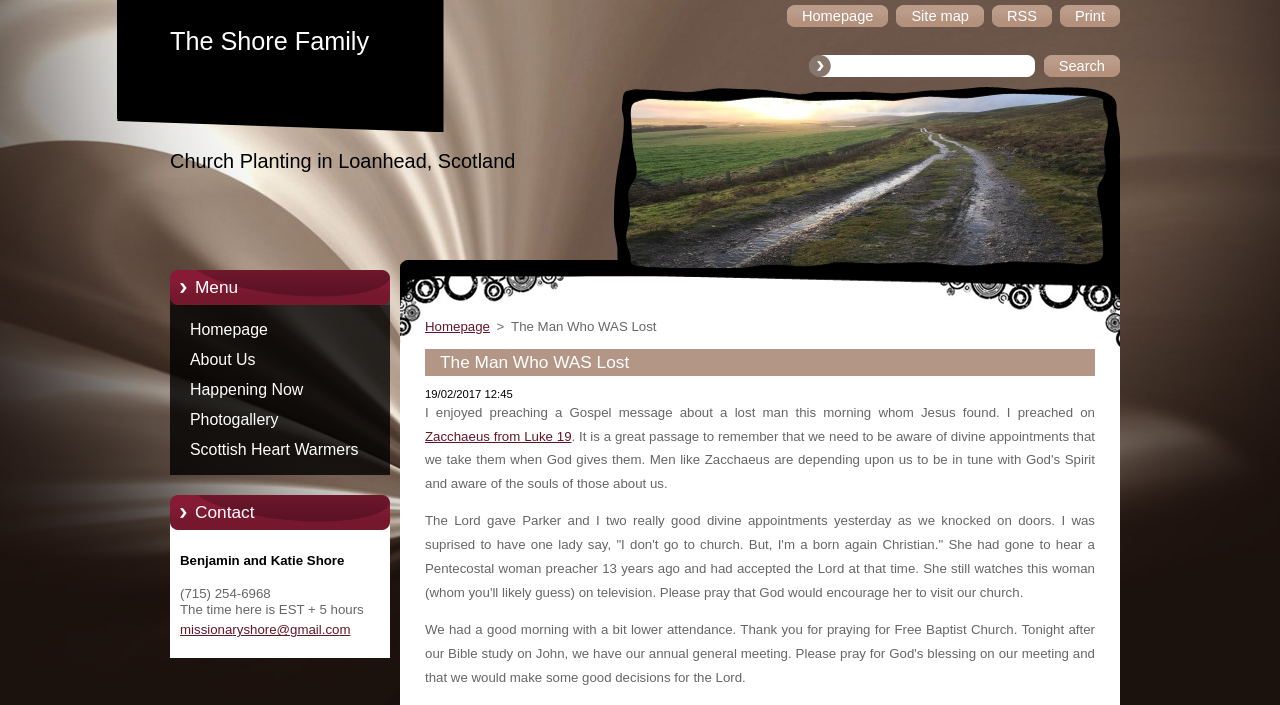Determine the bounding box coordinates of the element's region needed to click to follow the instruction: "Click the 'HERE' link to visit the new site". Provide these coordinates as four float numbers between 0 and 1, formatted as [left, top, right, bottom].

None